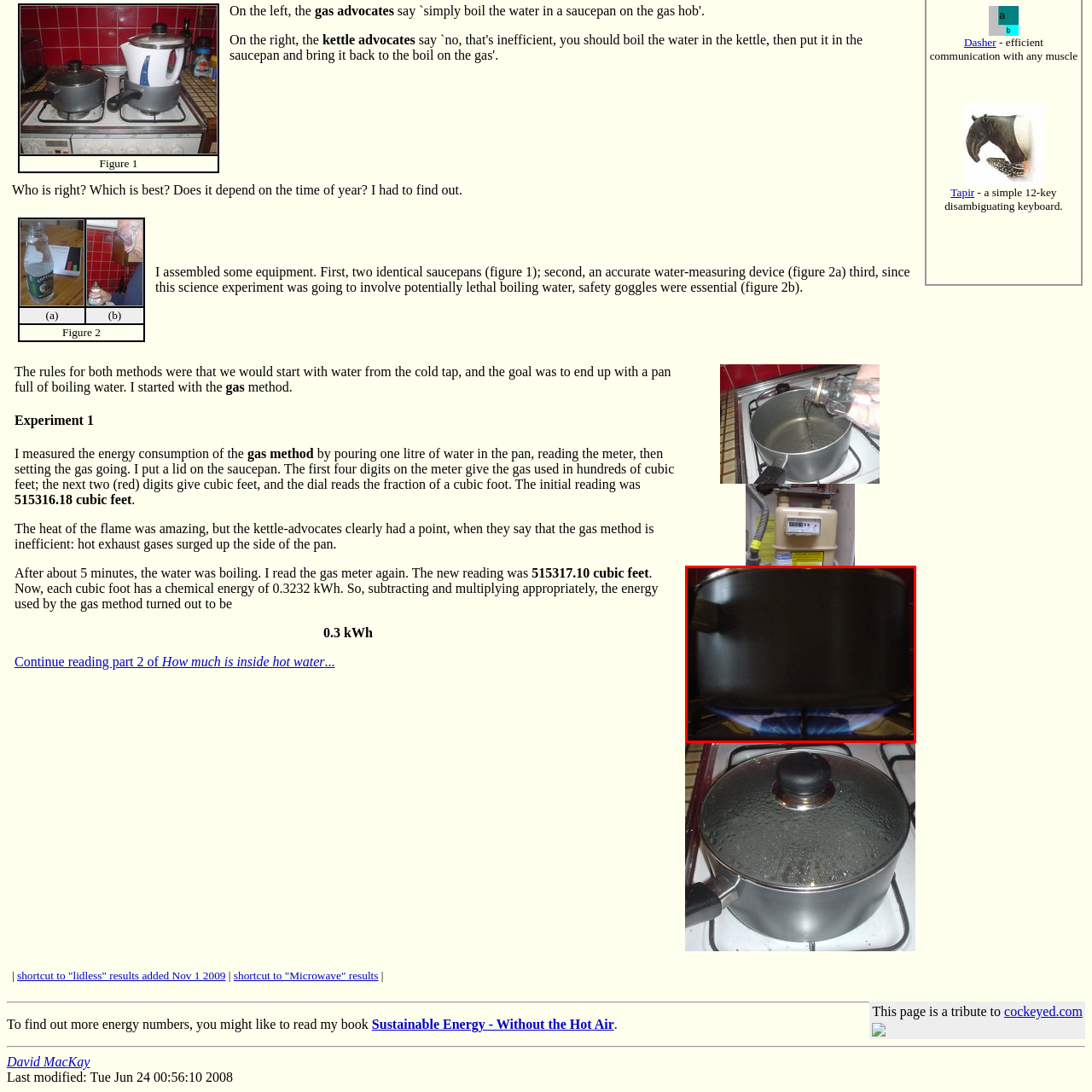What is the color of the flame?
Please analyze the image within the red bounding box and respond with a detailed answer to the question.

The caption describes the flame as 'bright blue', indicating that the heat source is a gas flame, which is typically characterized by a blue color.